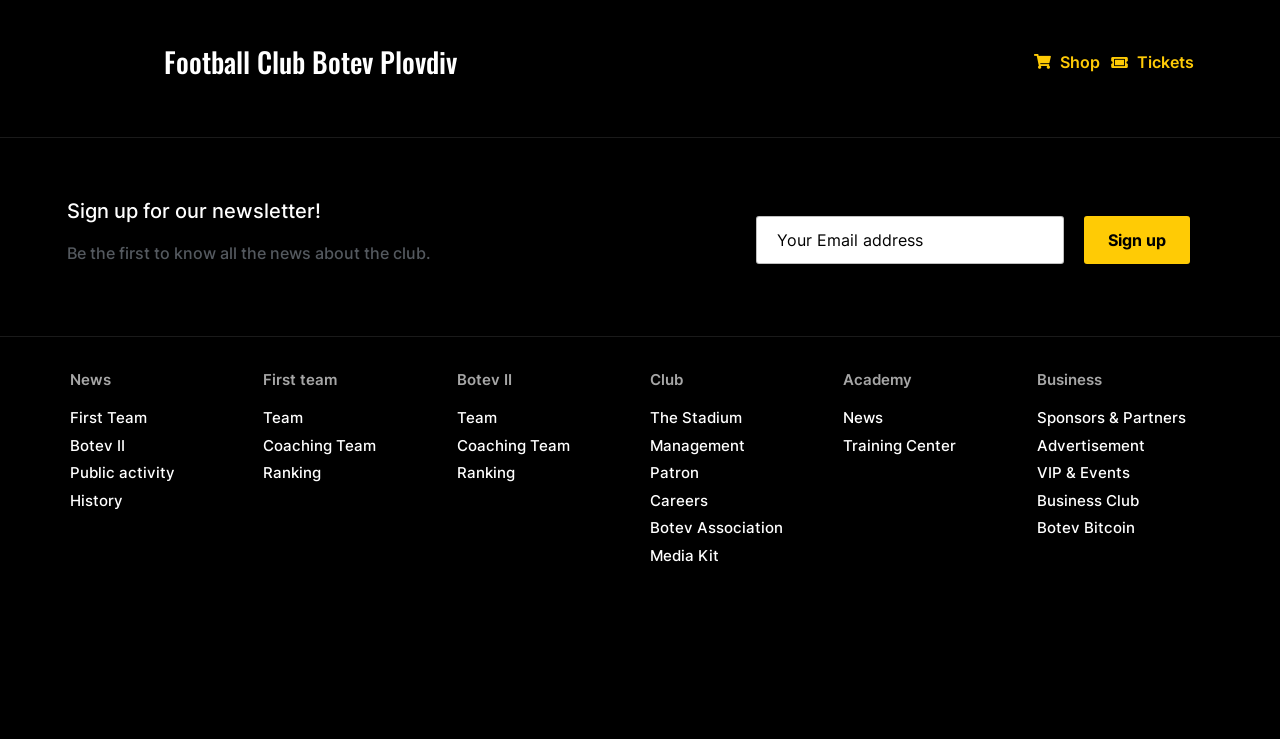Please identify the bounding box coordinates of where to click in order to follow the instruction: "Sign up for the newsletter".

[0.591, 0.292, 0.93, 0.357]